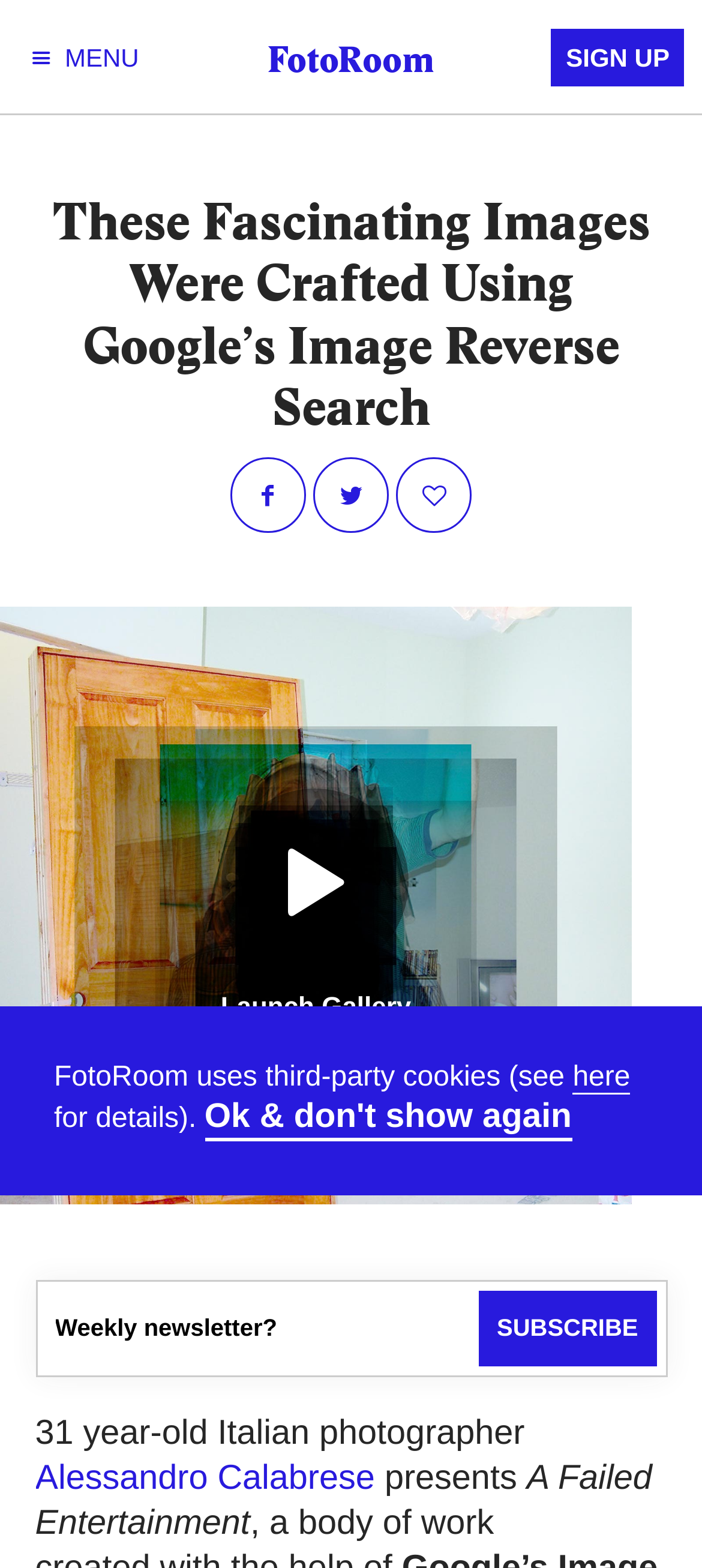Locate the UI element that matches the description Ok & don't show again in the webpage screenshot. Return the bounding box coordinates in the format (top-left x, top-left y, bottom-right x, bottom-right y), with values ranging from 0 to 1.

[0.291, 0.7, 0.814, 0.728]